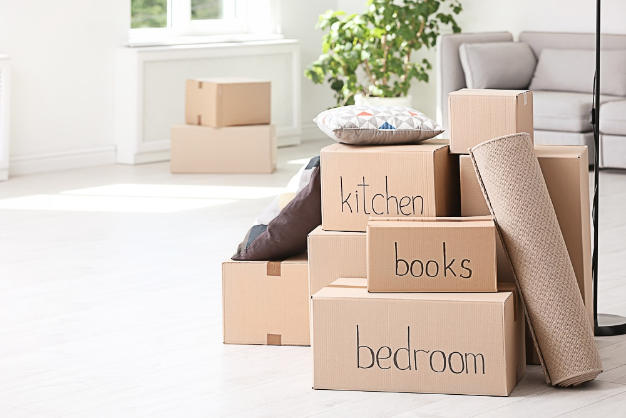Based on the visual content of the image, answer the question thoroughly: What adds warmth to the environment?

The answer can be obtained by analyzing the background of the image, where a hint of greenery from a potted plant and a comfortable sofa are visible, adding warmth and a sense of homeliness to the environment.